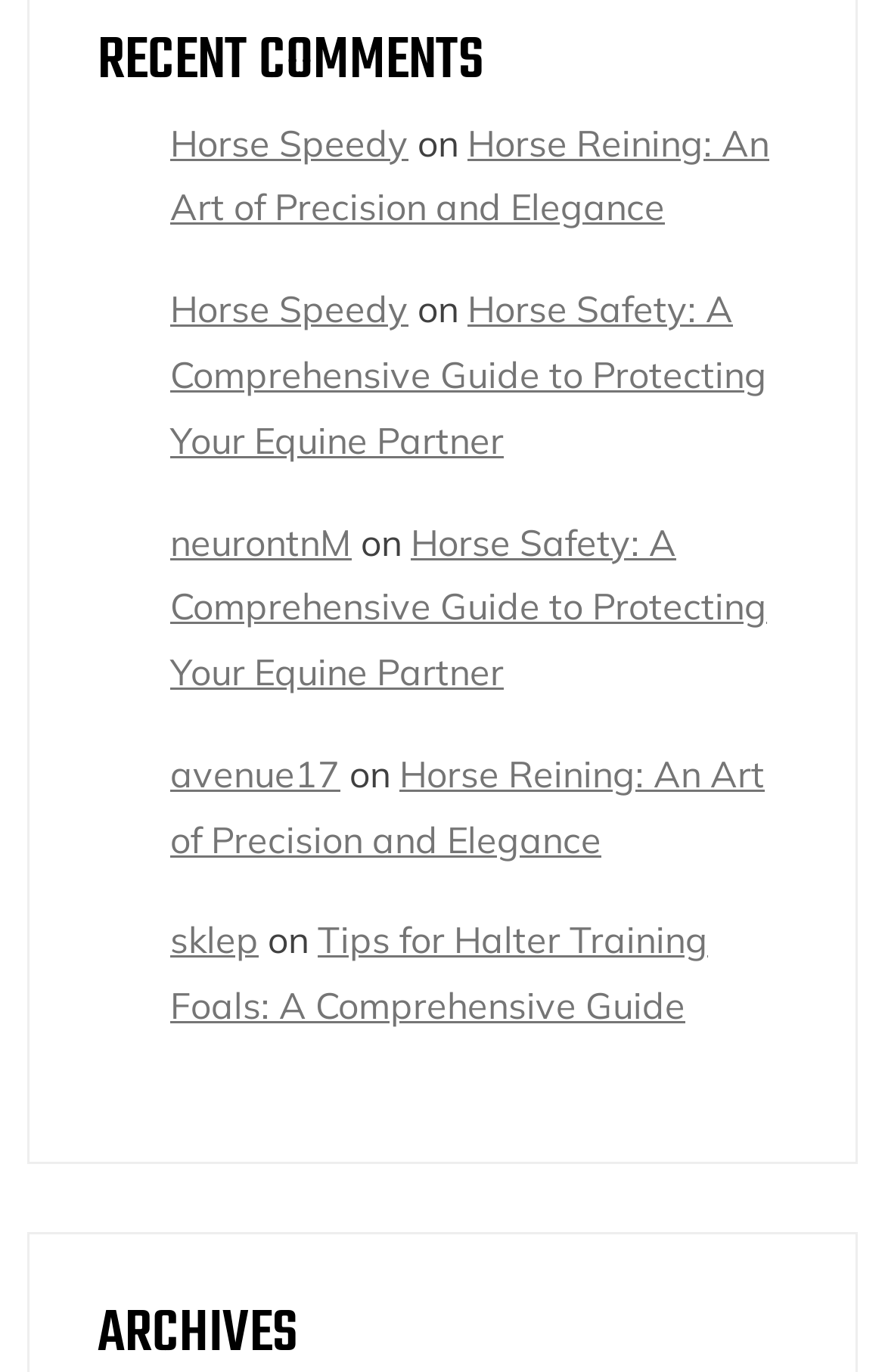Provide a single word or phrase to answer the given question: 
What is the title of the first article?

Horse Reining: An Art of Precision and Elegance